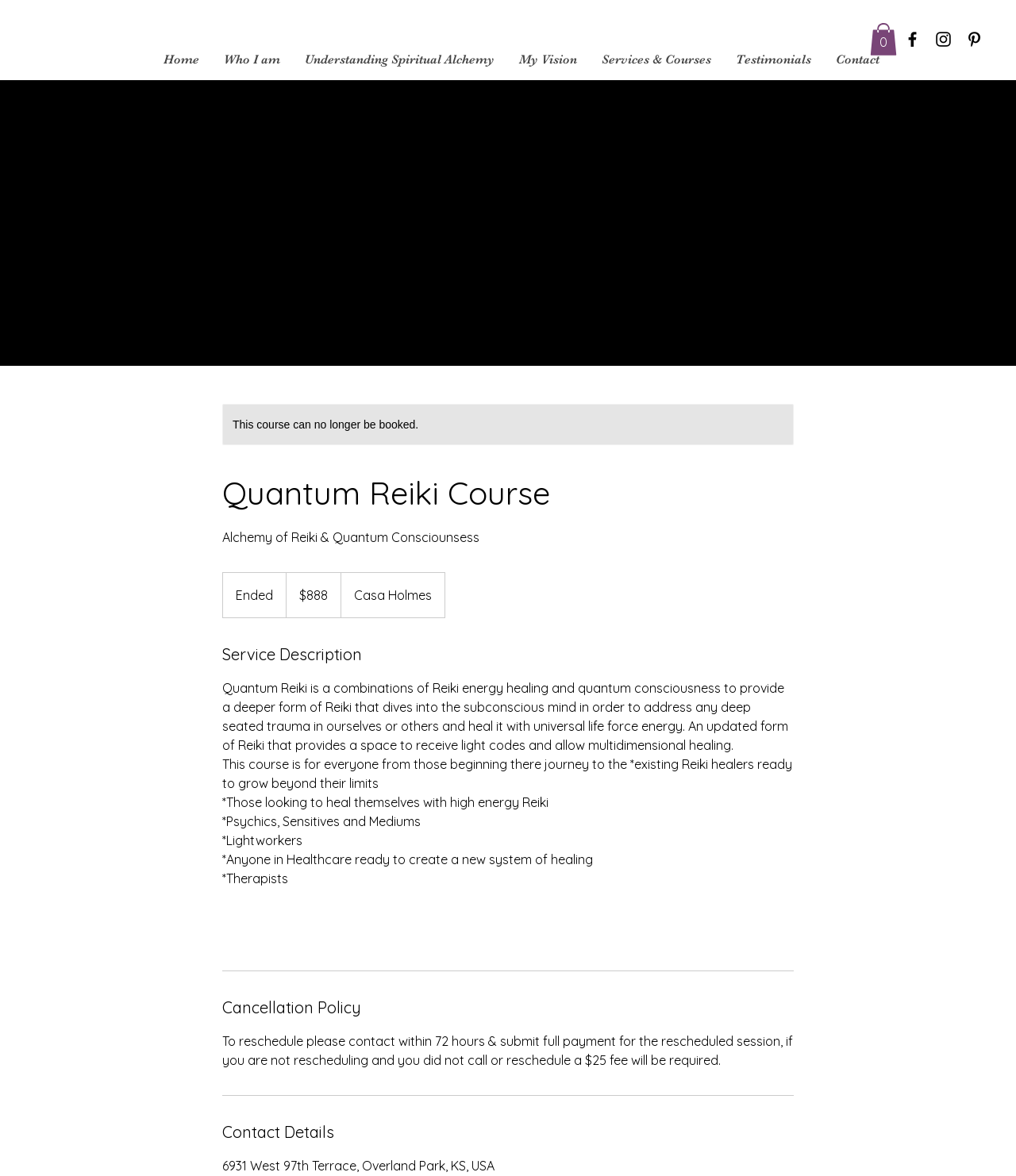Given the description Home, predict the bounding box coordinates of the UI element. Ensure the coordinates are in the format (top-left x, top-left y, bottom-right x, bottom-right y) and all values are between 0 and 1.

[0.148, 0.033, 0.208, 0.068]